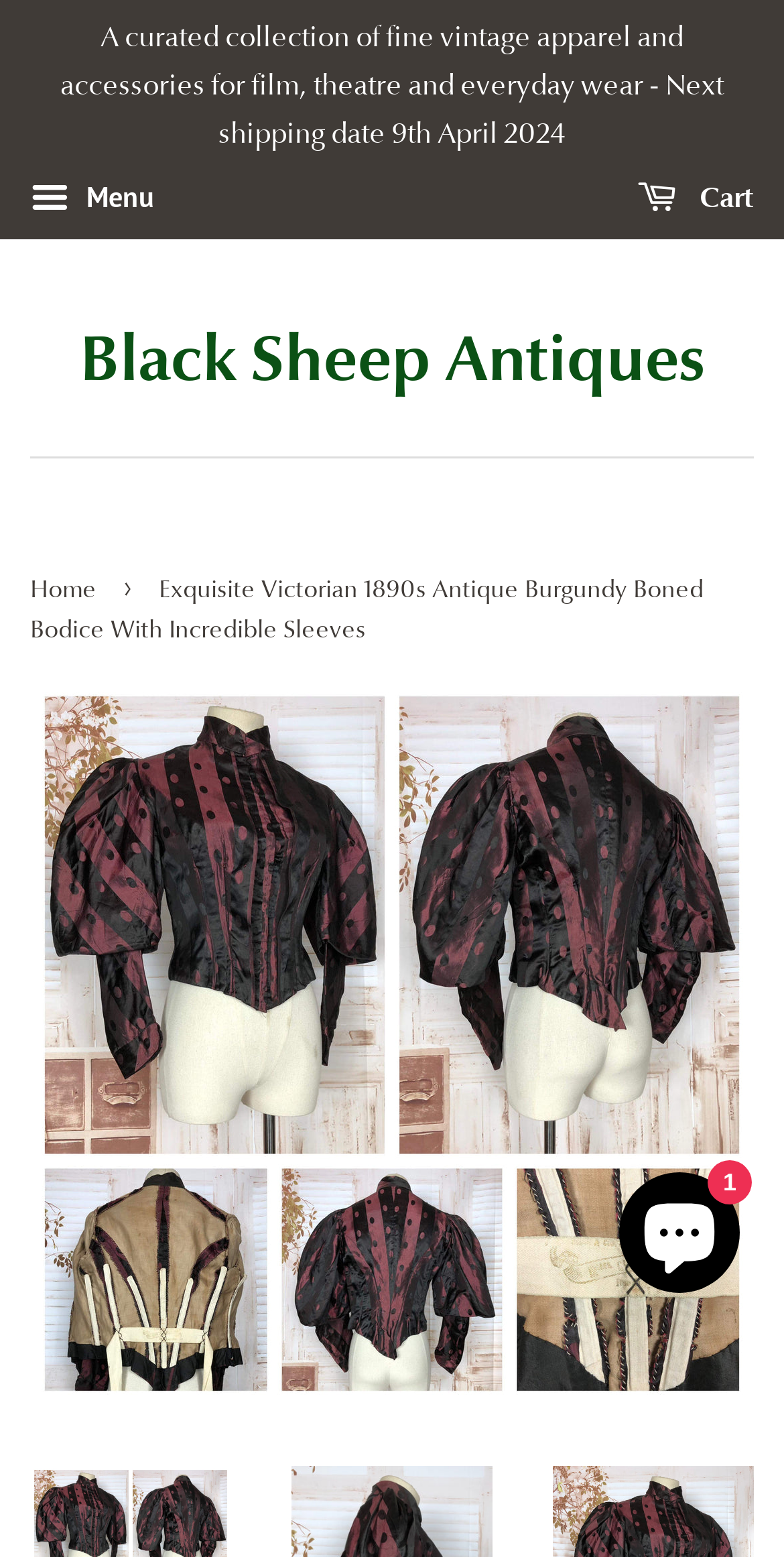Give a one-word or one-phrase response to the question:
What is the primary color of the bodice?

Burgundy